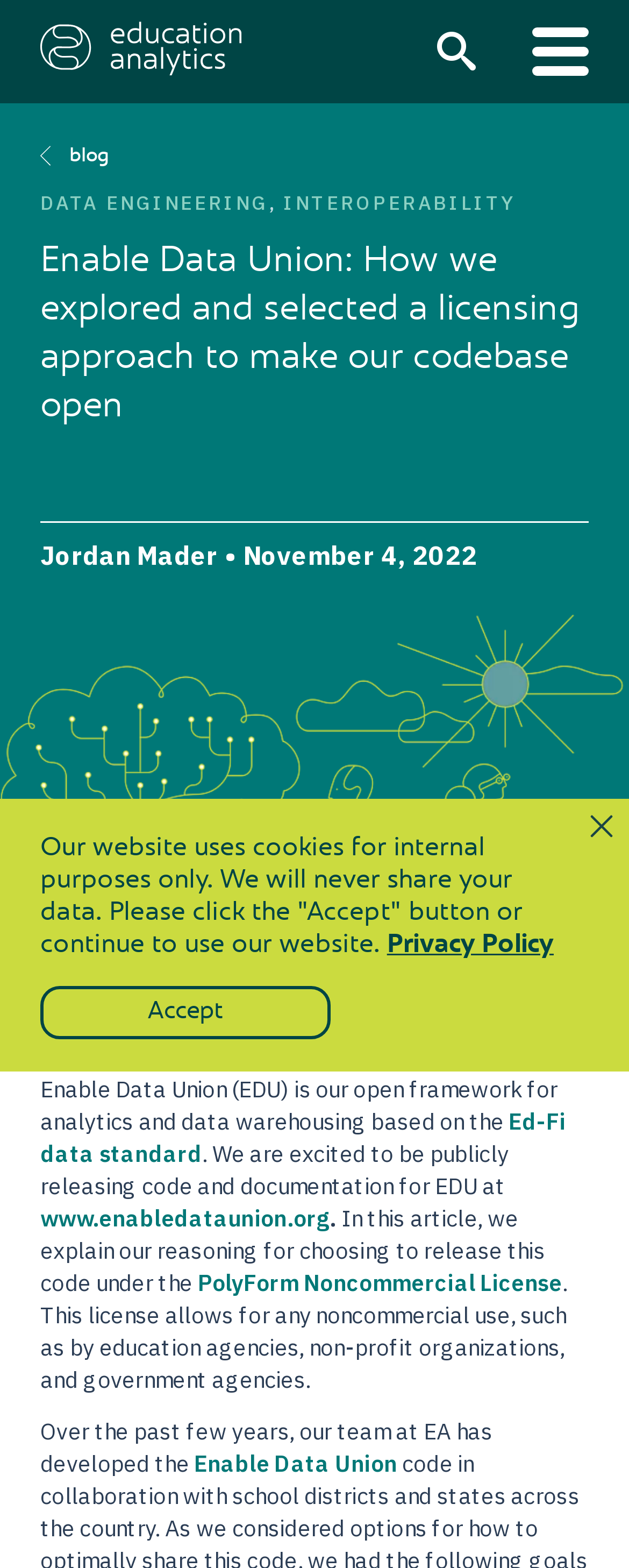What is the license used for the code release?
From the image, respond using a single word or phrase.

PolyForm Noncommercial License